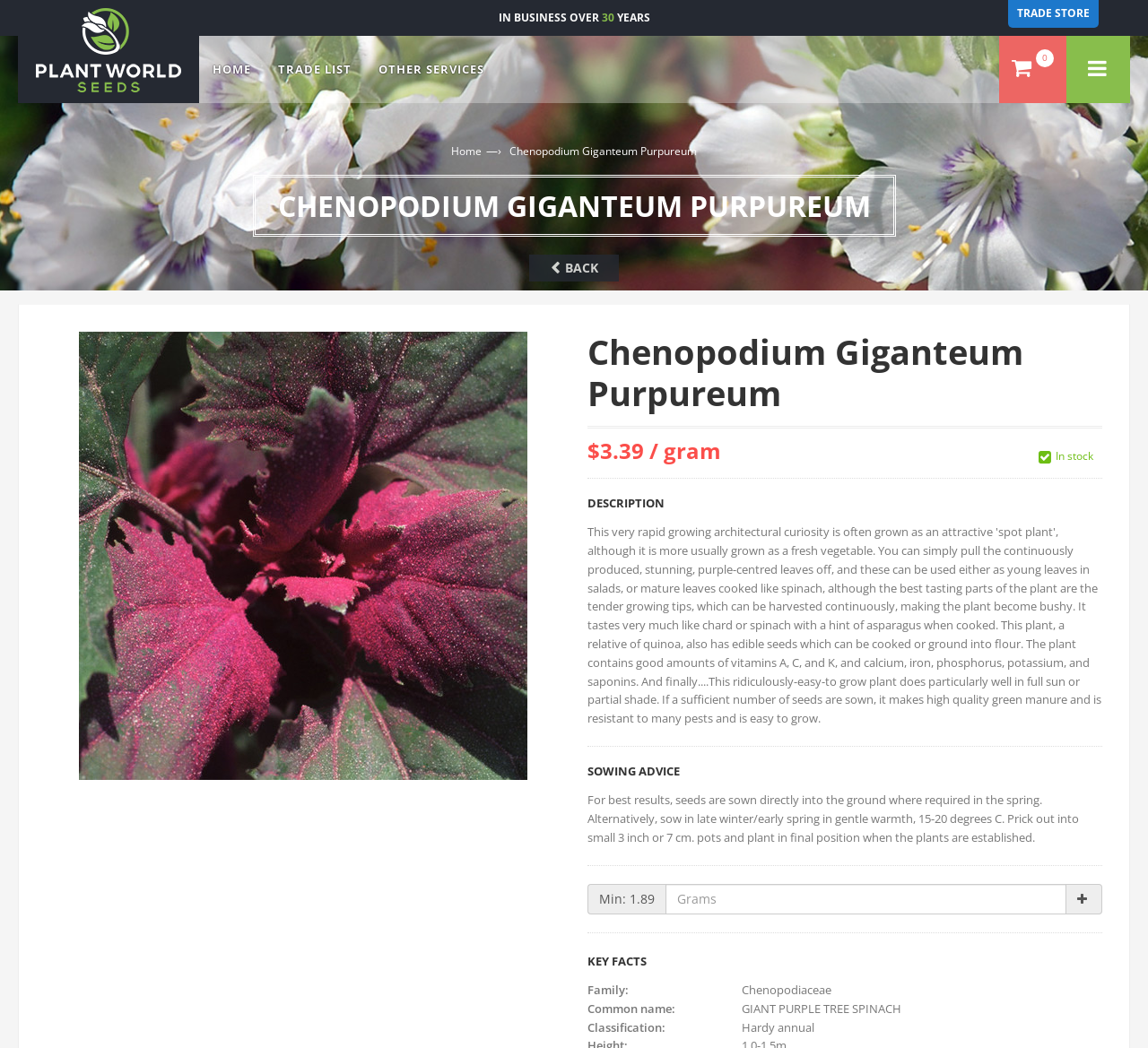What is the common name of Chenopodium Giganteum Purpureum?
Identify the answer in the screenshot and reply with a single word or phrase.

GIANT PURPLE TREE SPINACH